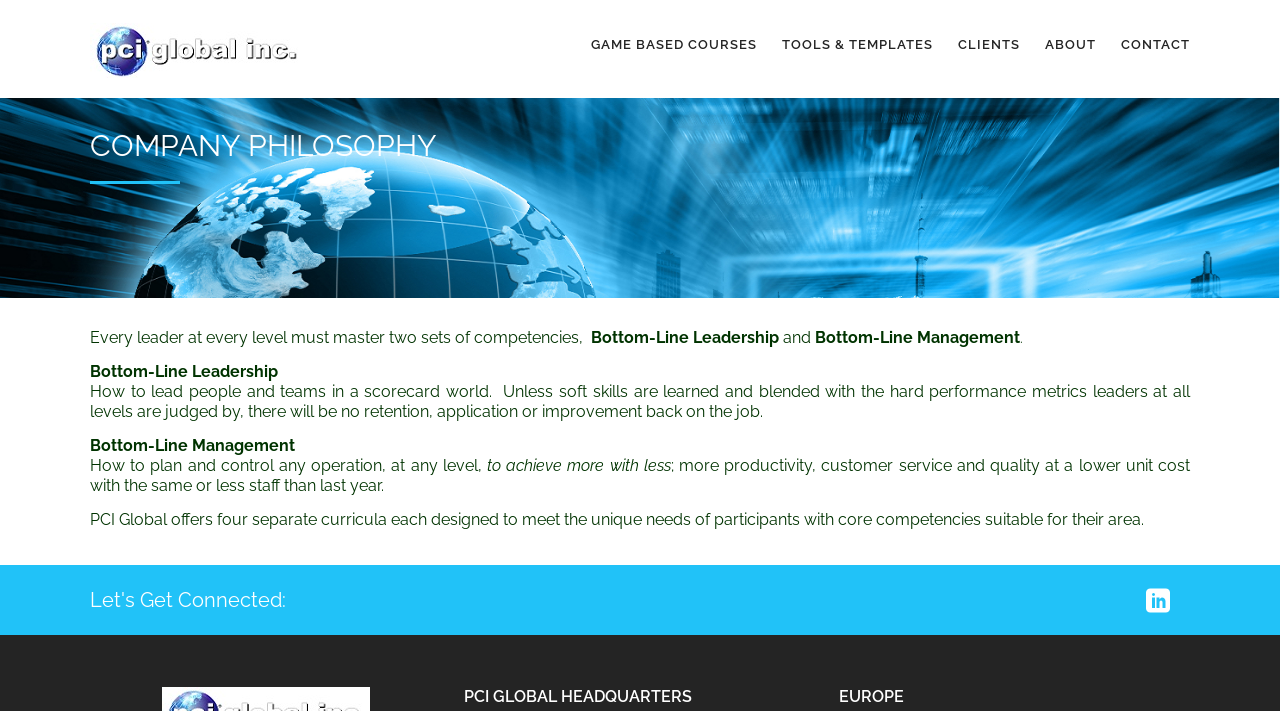Based on the visual content of the image, answer the question thoroughly: What is the theme of the links at the top of the page?

The links at the top of the page, including GAME BASED COURSES, TOOLS & TEMPLATES, CLIENTS, ABOUT, and CONTACT, suggest that they are related to company information, such as its services, clients, and contact details.